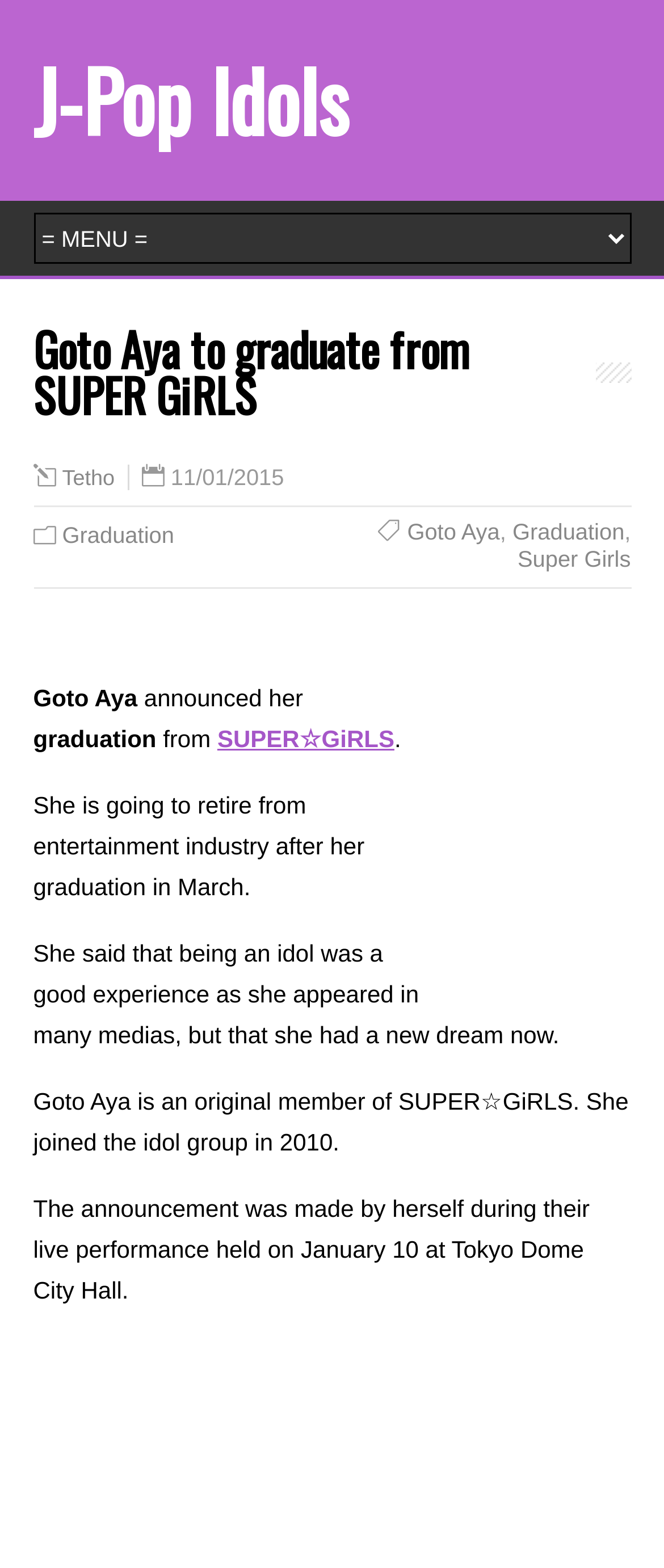What is Goto Aya's idol group?
Examine the screenshot and reply with a single word or phrase.

SUPER GiRLS